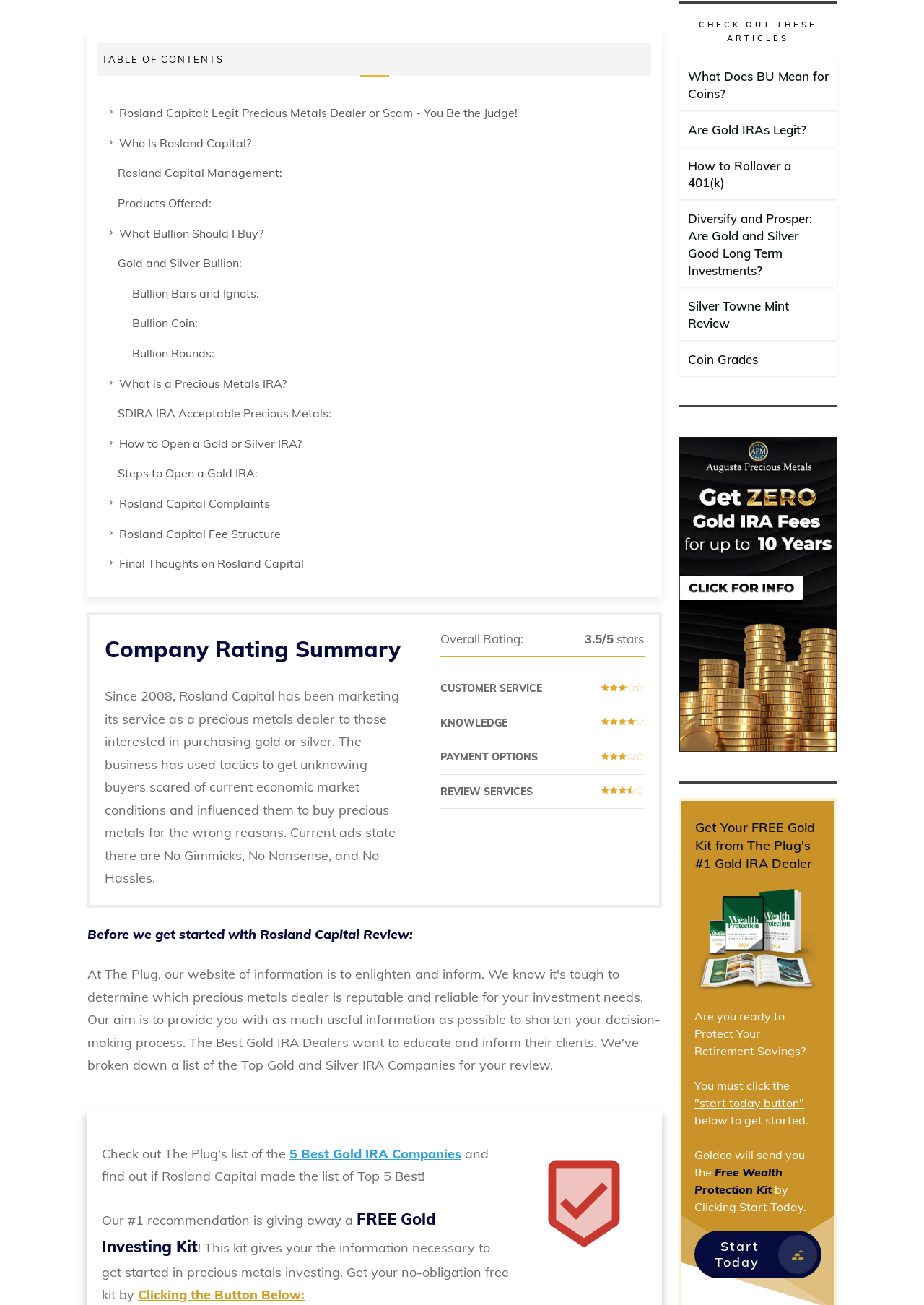Provide the bounding box coordinates for the specified HTML element described in this description: "Gold and Silver Bullion:". The coordinates should be four float numbers ranging from 0 to 1, in the format [left, top, right, bottom].

[0.127, 0.195, 0.262, 0.209]